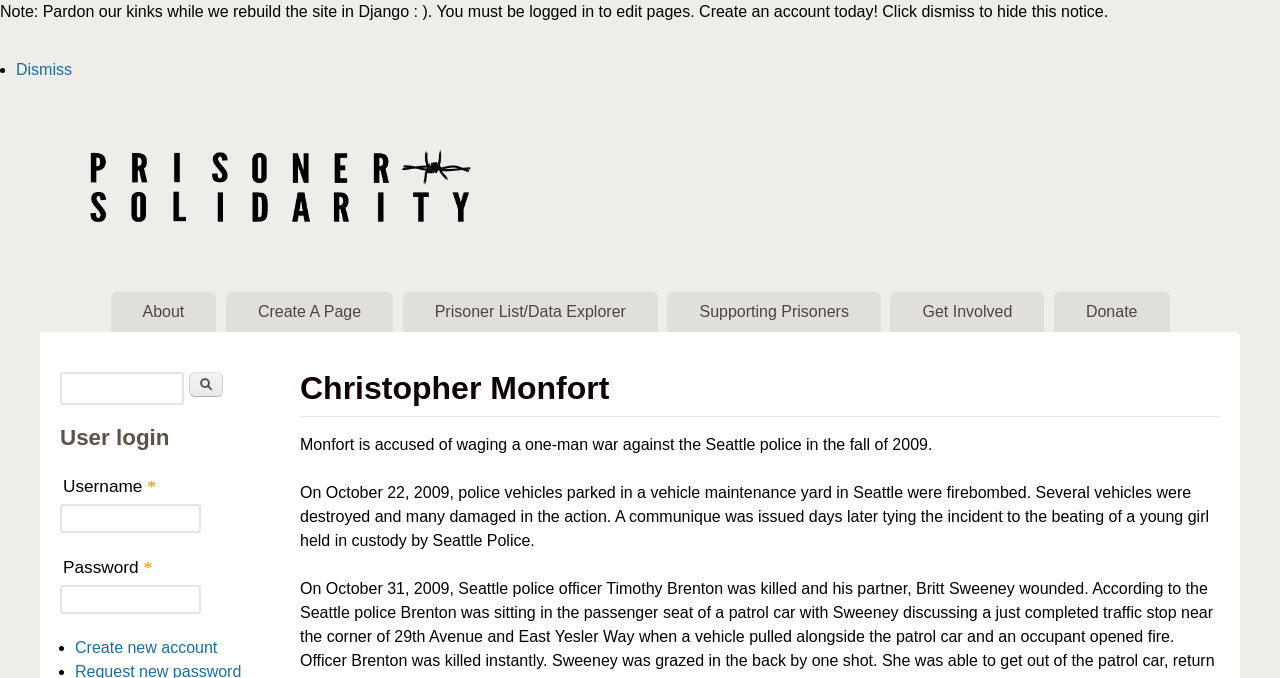Please identify the bounding box coordinates of the element that needs to be clicked to execute the following command: "Create a new account". Provide the bounding box using four float numbers between 0 and 1, formatted as [left, top, right, bottom].

[0.059, 0.943, 0.17, 0.968]